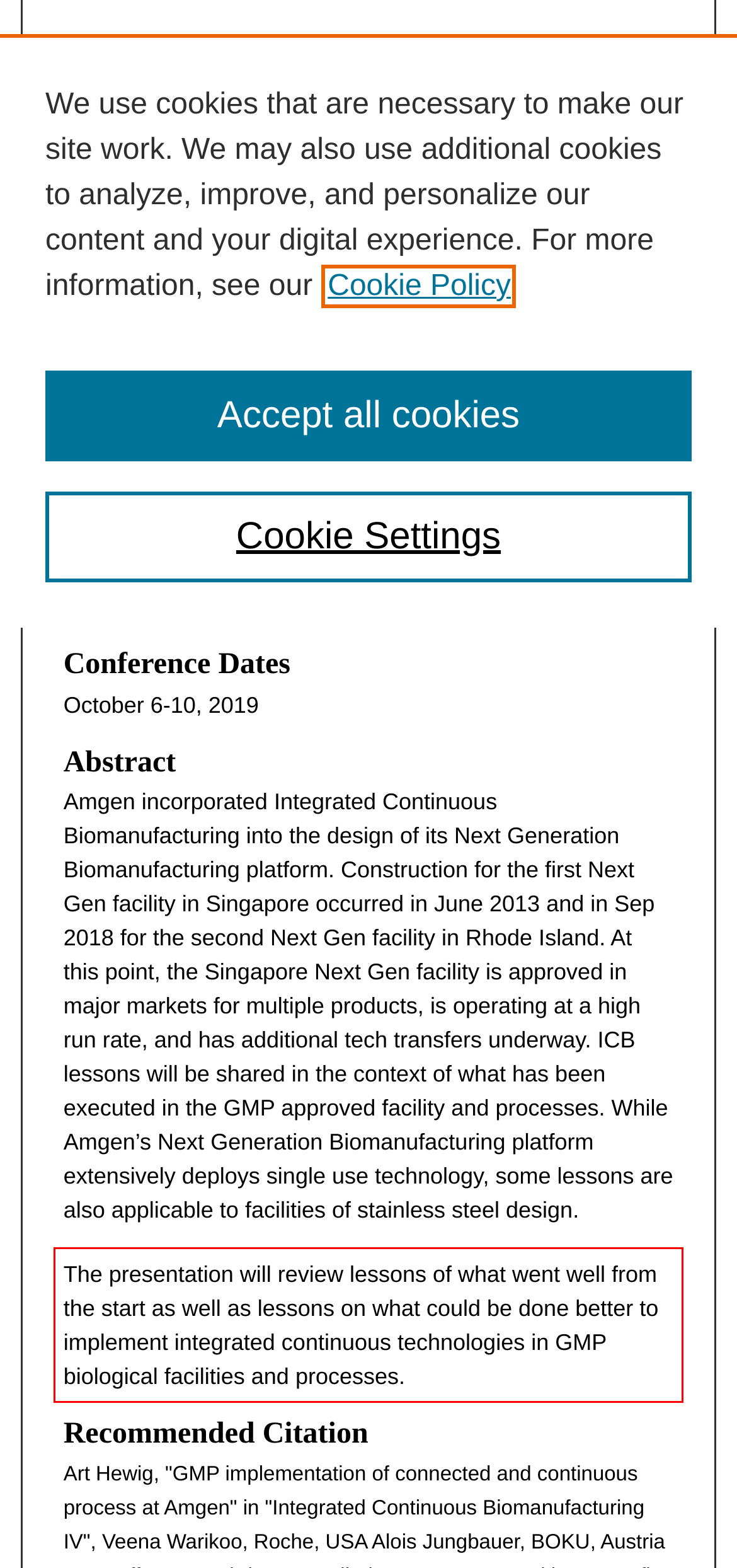Locate the red bounding box in the provided webpage screenshot and use OCR to determine the text content inside it.

The presentation will review lessons of what went well from the start as well as lessons on what could be done better to implement integrated continuous technologies in GMP biological facilities and processes.